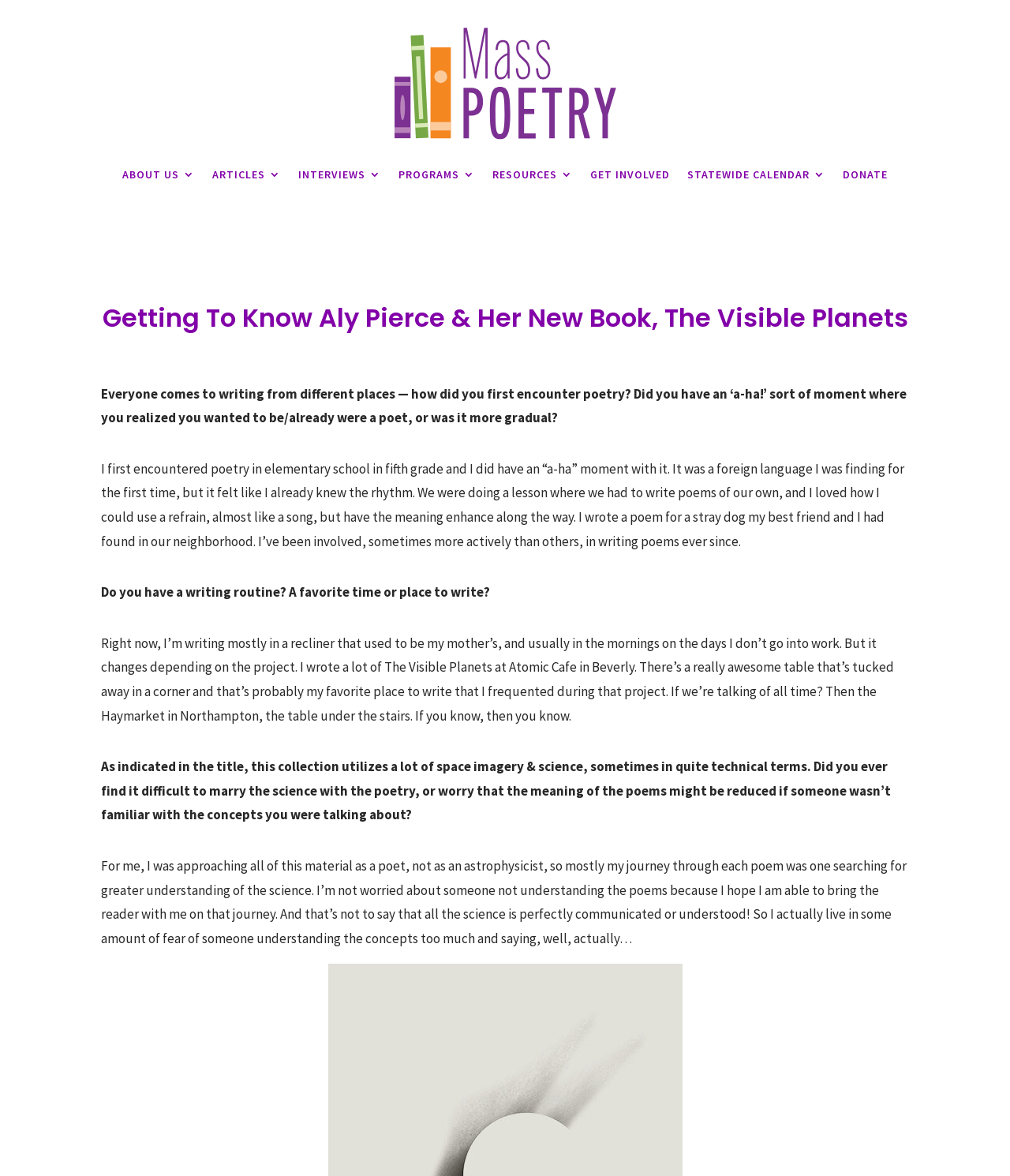Identify the bounding box coordinates of the area that should be clicked in order to complete the given instruction: "Donate to Mass Poetry". The bounding box coordinates should be four float numbers between 0 and 1, i.e., [left, top, right, bottom].

[0.834, 0.123, 0.879, 0.174]